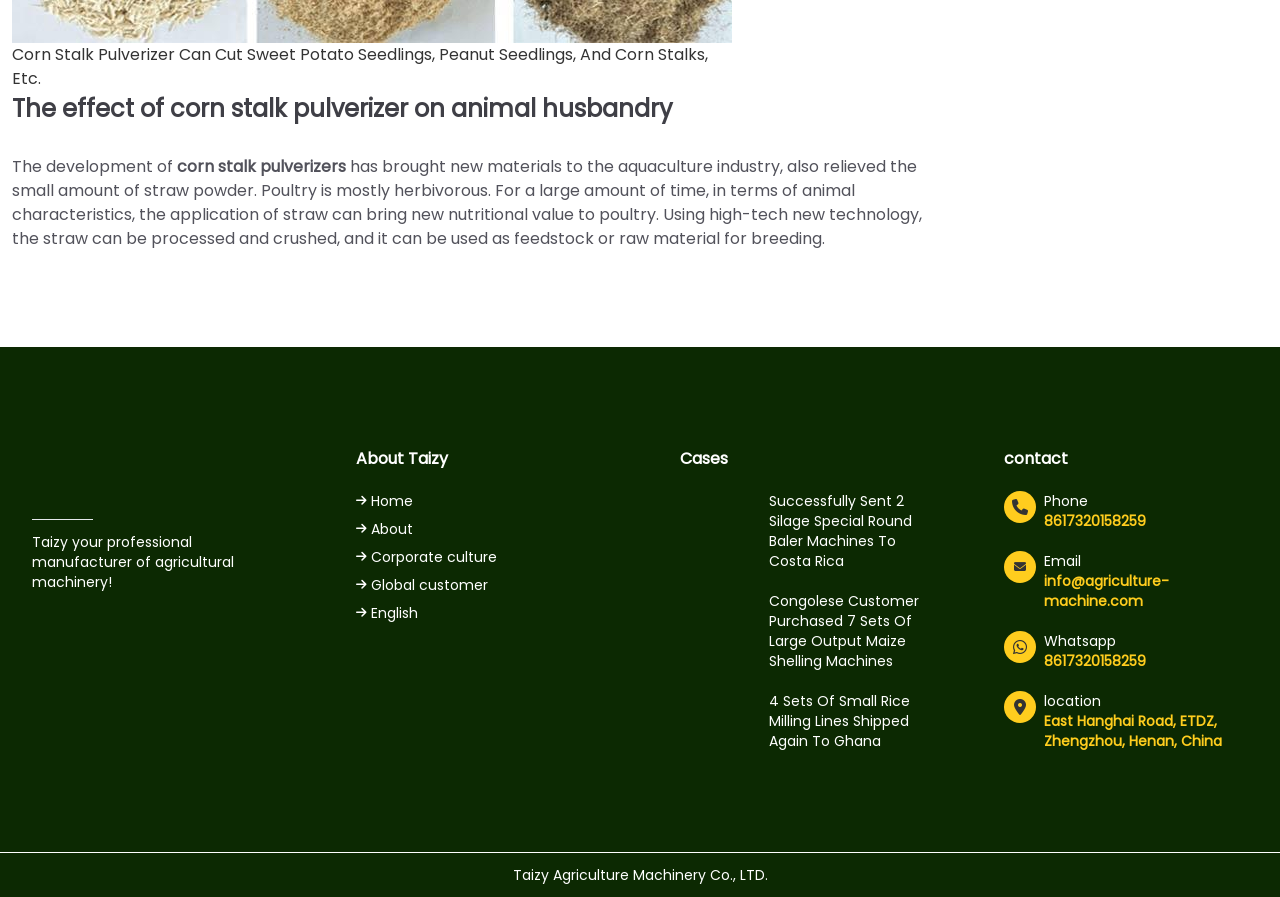What is the product shown in the image? Look at the image and give a one-word or short phrase answer.

Automatic Seed Oil Press Machine